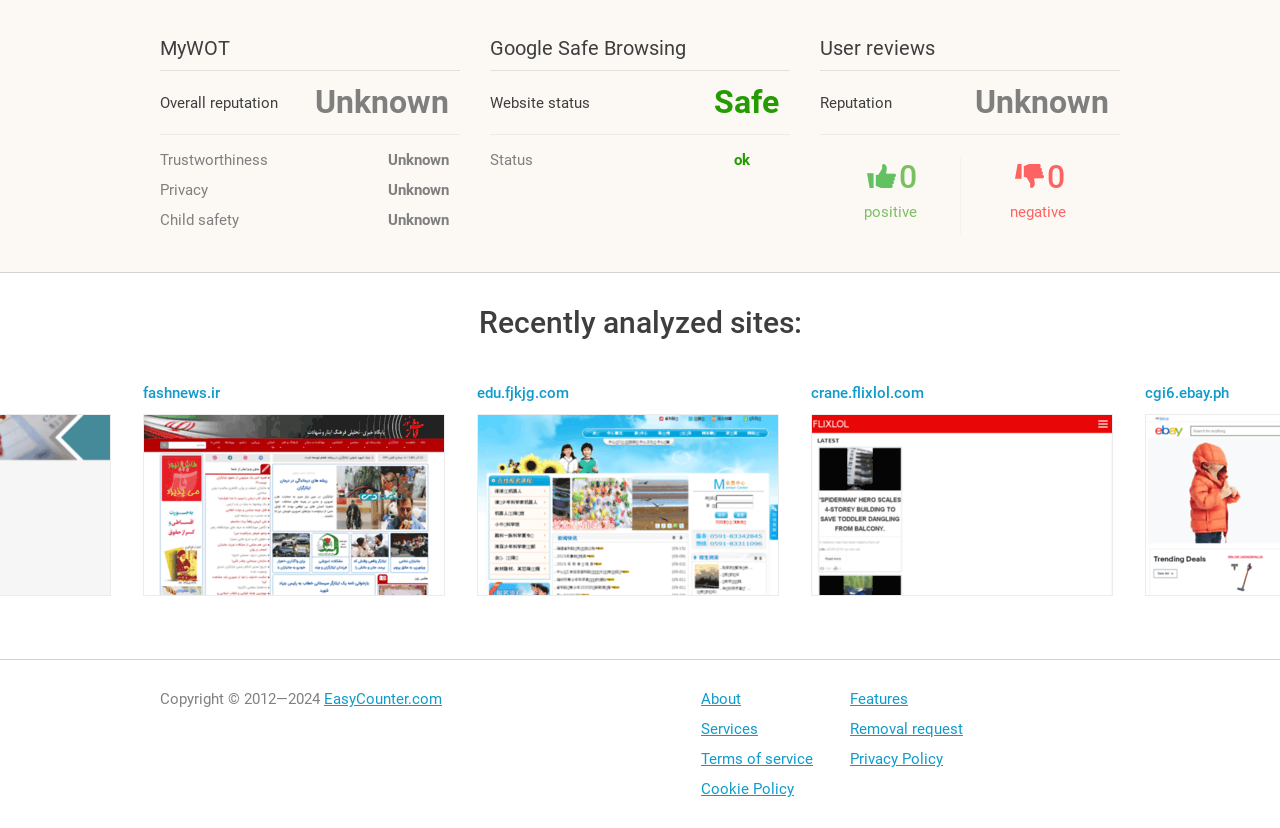How many user reviews are there for the website?
Based on the image content, provide your answer in one word or a short phrase.

0 positive 0 negative